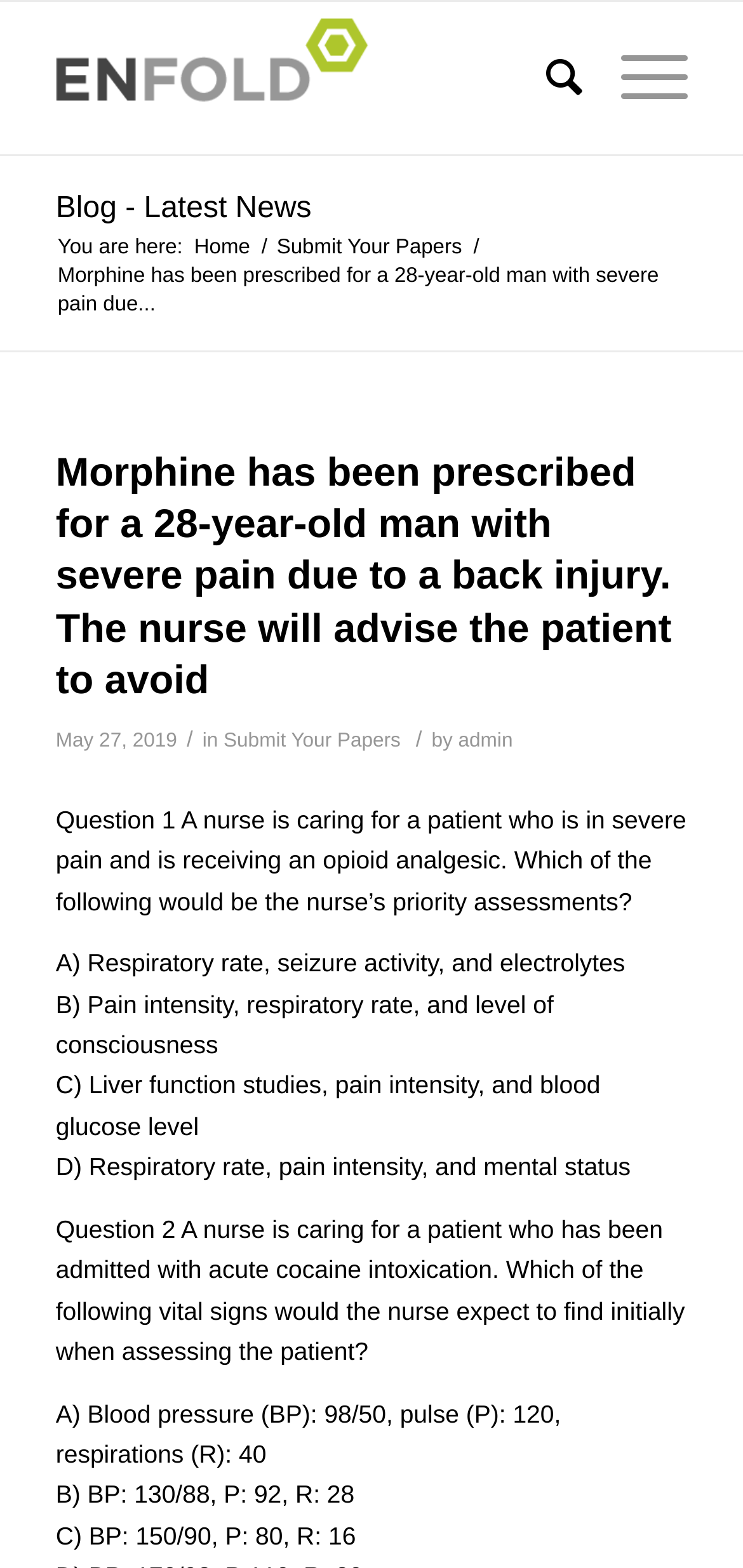What is the date of the article?
Based on the image, provide your answer in one word or phrase.

May 27, 2019